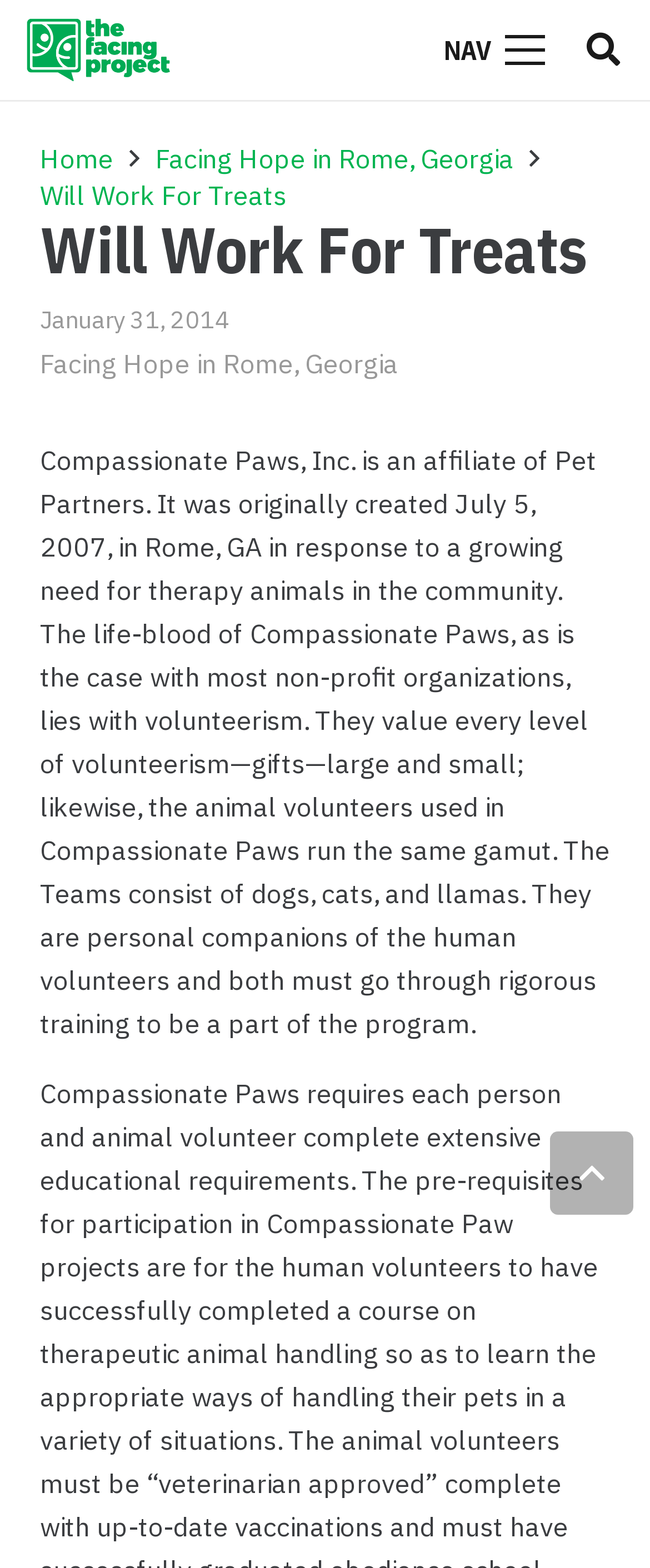Show me the bounding box coordinates of the clickable region to achieve the task as per the instruction: "Search for something".

[0.872, 0.0, 0.985, 0.064]